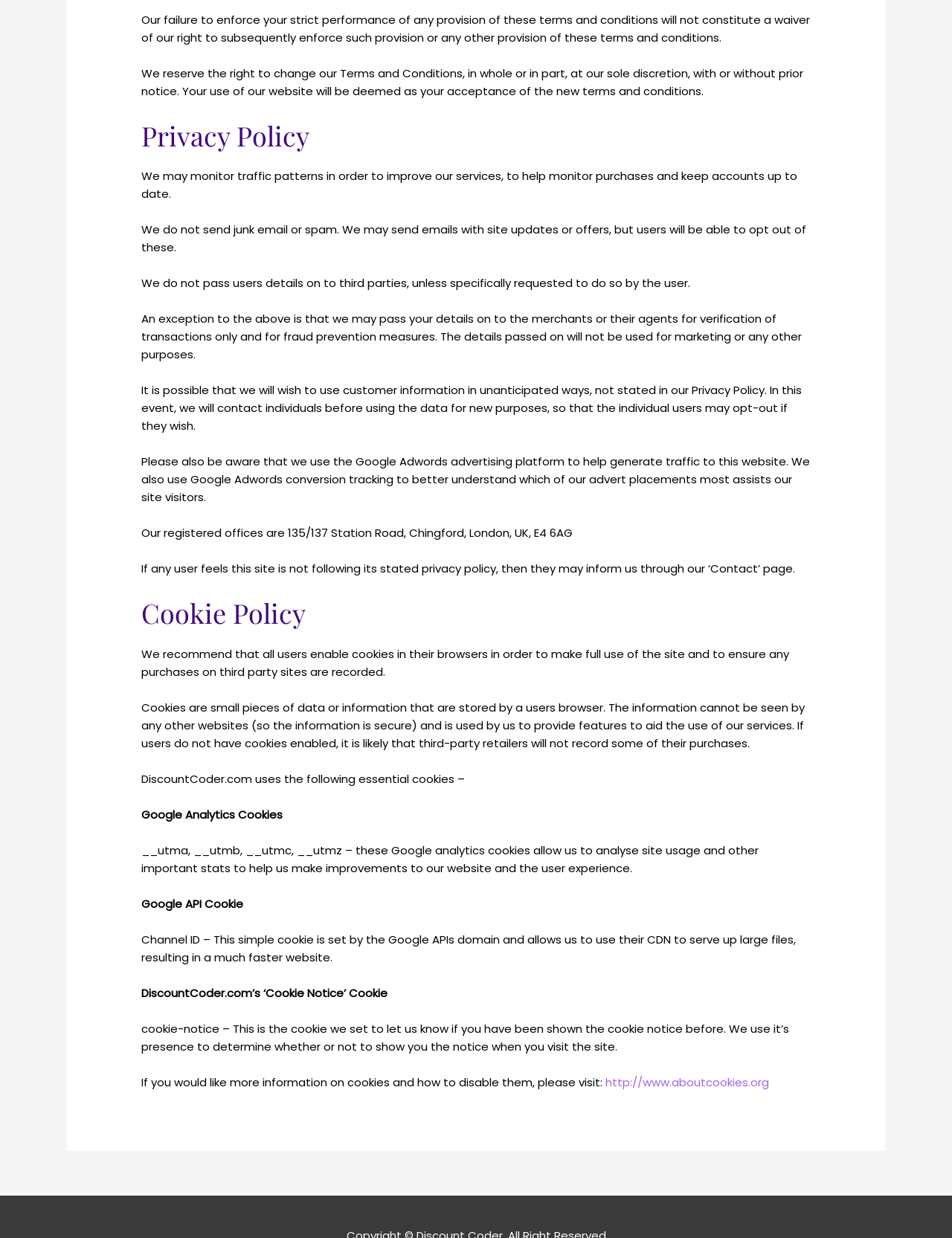Determine the bounding box for the UI element that matches this description: "SPECIAL EVENTS".

None